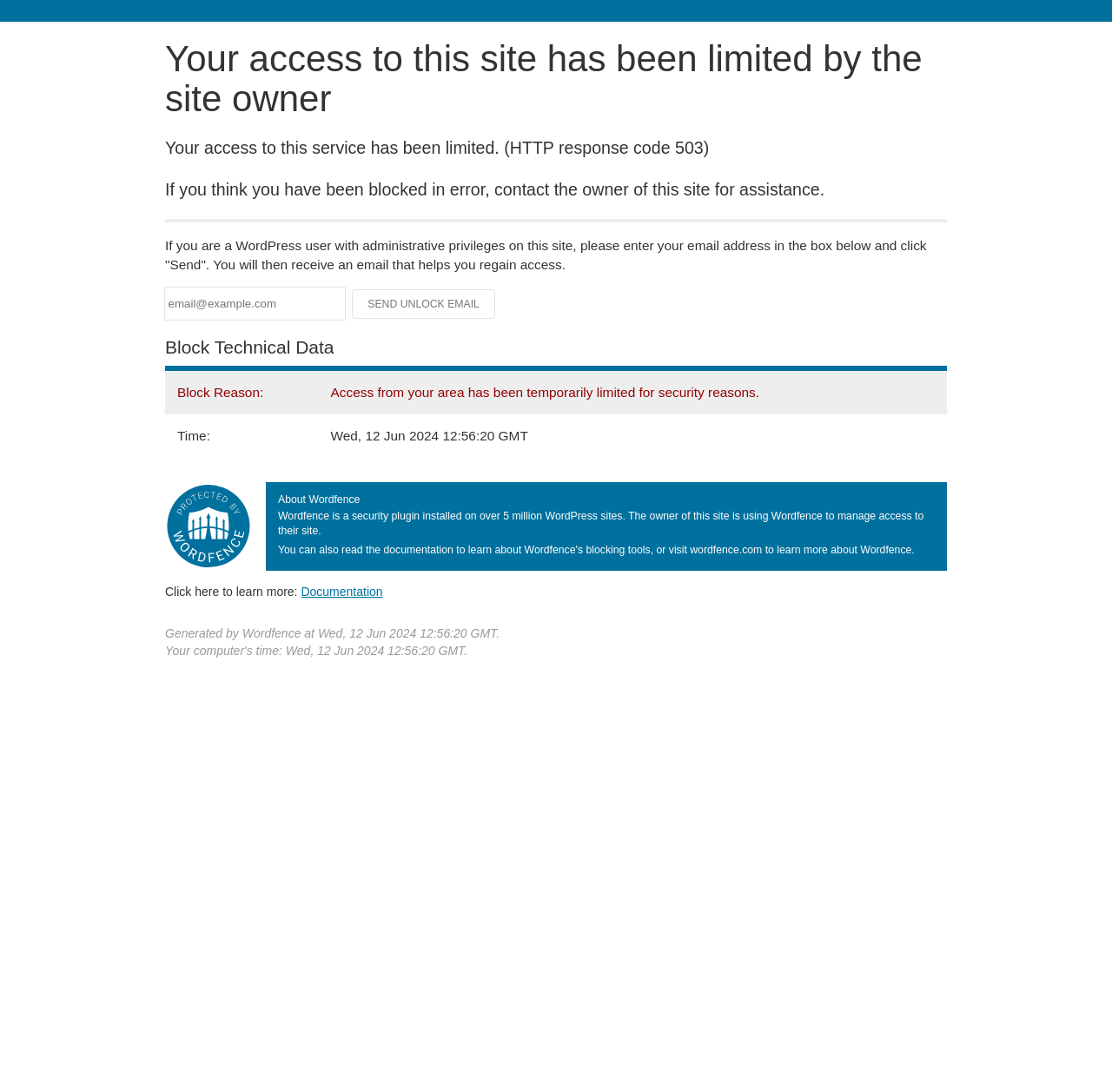Answer the question in one word or a short phrase:
What is the reason for the site access limitation?

Security reasons